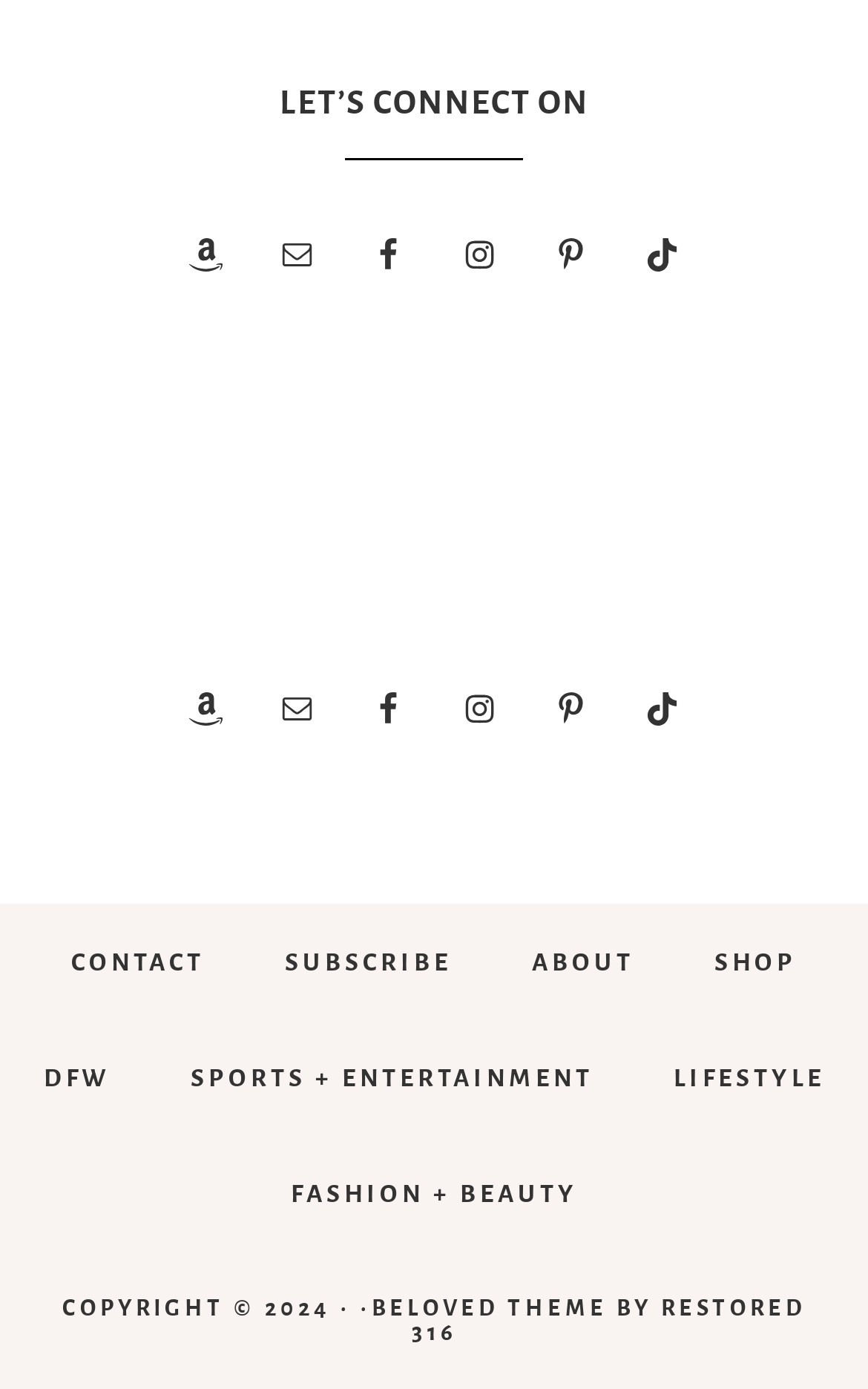Select the bounding box coordinates of the element I need to click to carry out the following instruction: "Click on Email".

[0.305, 0.16, 0.379, 0.206]